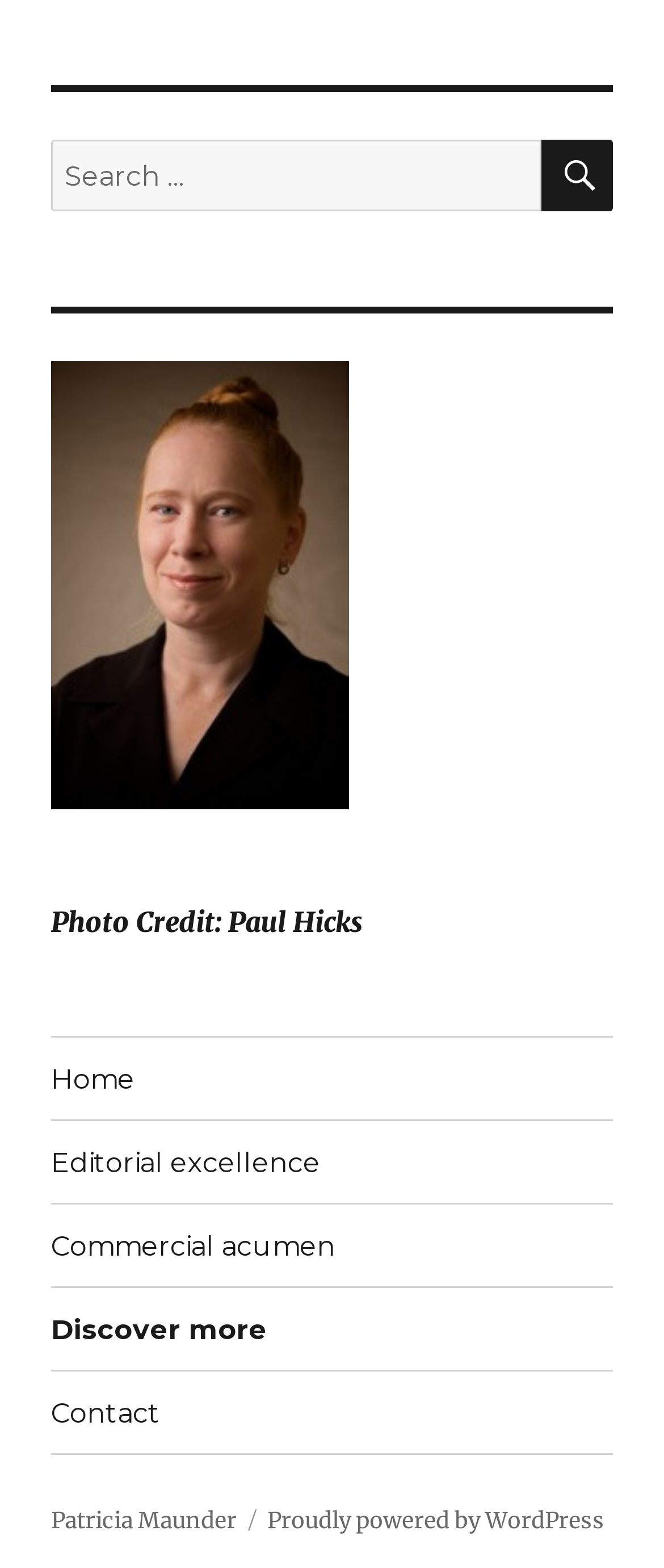Based on the visual content of the image, answer the question thoroughly: What platform is the website powered by?

I found a link element with the text 'Proudly powered by WordPress', which indicates that the website is powered by WordPress.